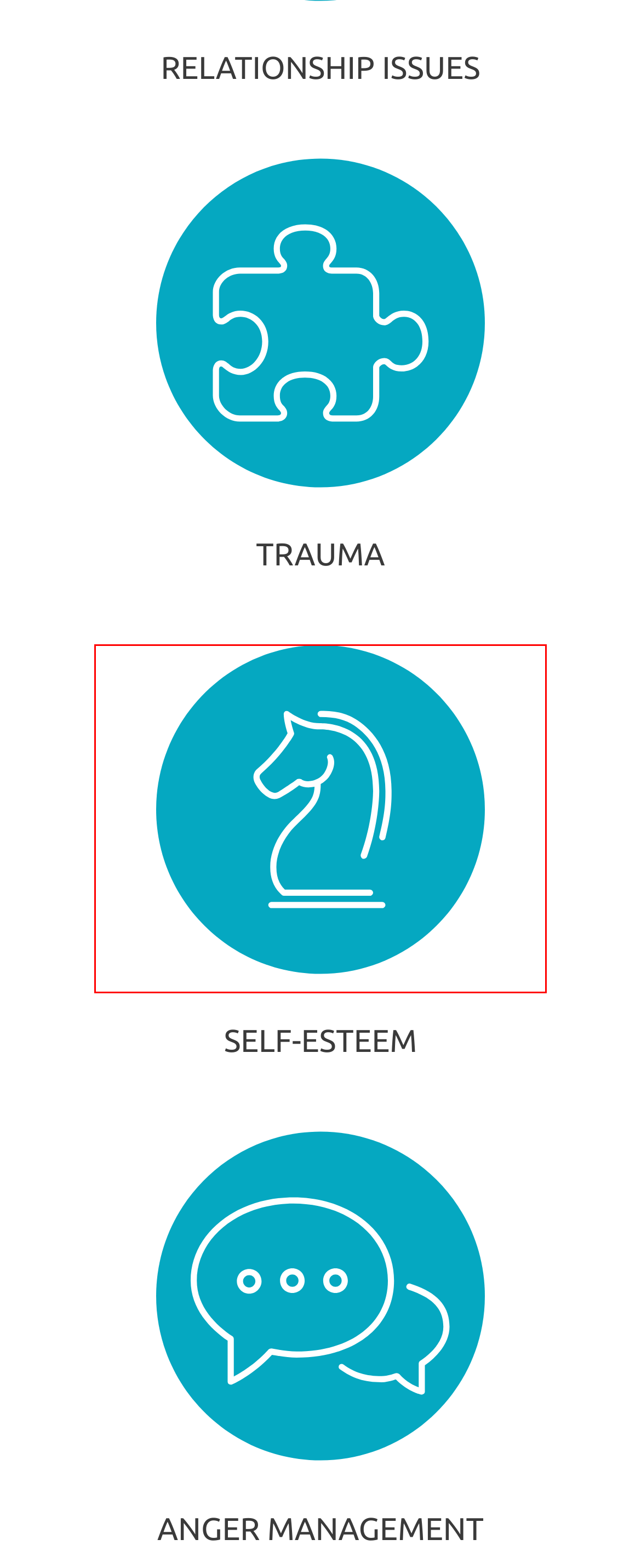With the provided screenshot showing a webpage and a red bounding box, determine which webpage description best fits the new page that appears after clicking the element inside the red box. Here are the options:
A. Trauma - Limerick City Counselling & Psychotherapy
B. Relationship Issues - Limerick City Counselling & Psychotherapy
C. Anxiety, Social Anxiety - Limerick City Counselling and Psychotherapy
D. Addiction - Limerick City Counselling & Psychotherapy
E. Self-Esteem - Limerick City Counselling & Psychotherapy
F. Depression - Limerick City Counselling & Psychotherapy
G. Bereavement and Loss - Limerick City Counselling & Psychotherapy
H. Anger Management - Limerick City Counselling & Psychotherapy

E